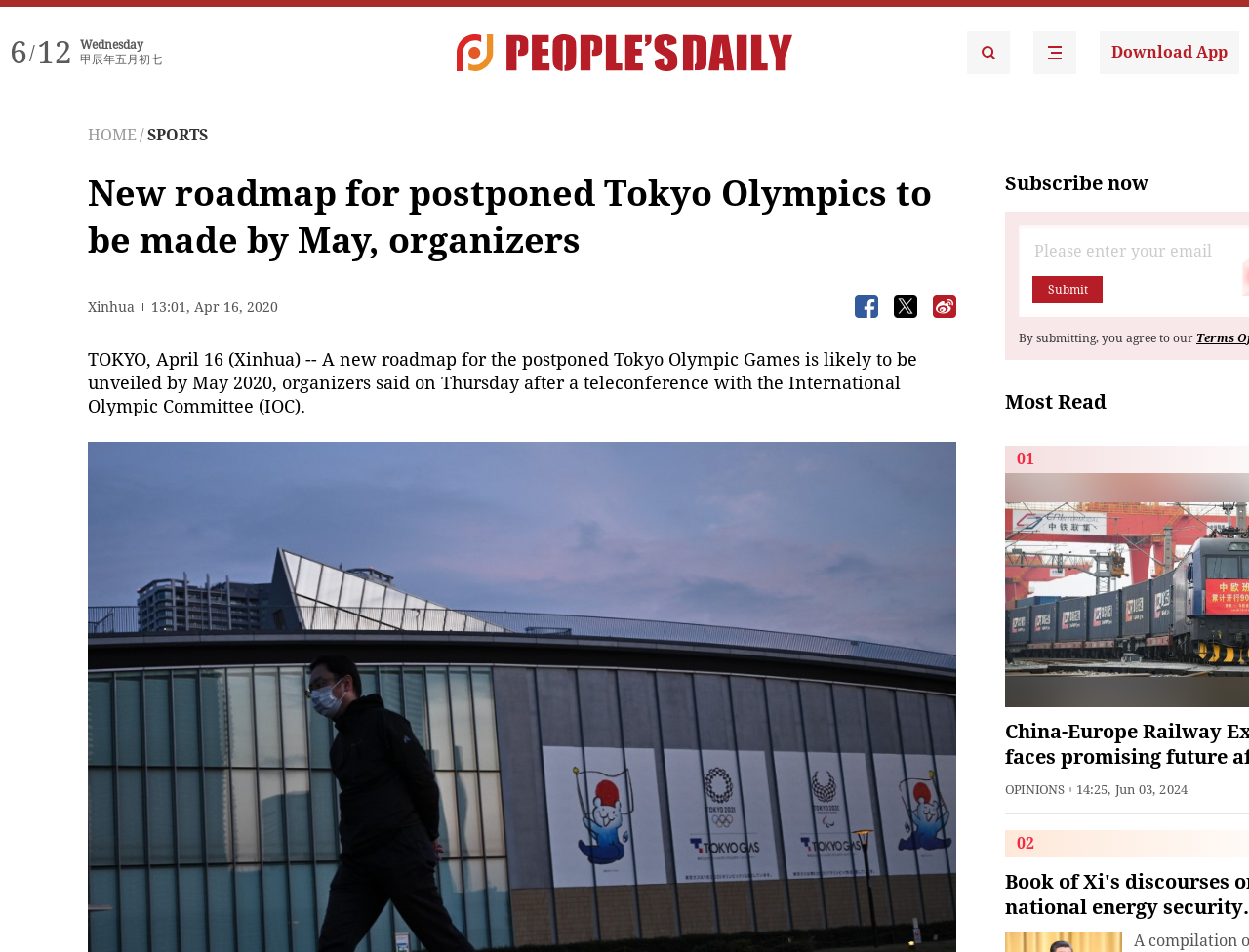Answer the following in one word or a short phrase: 
What is the date of the article?

Apr 16, 2020